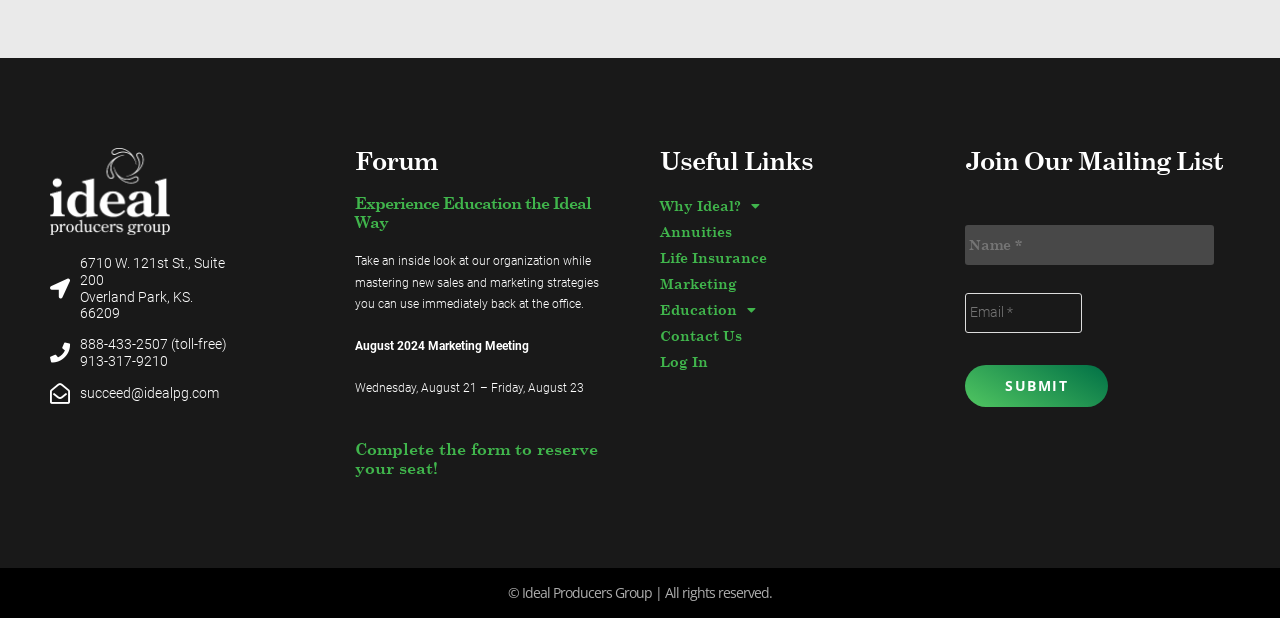Provide the bounding box coordinates for the area that should be clicked to complete the instruction: "Click the 'Submit' button".

[0.754, 0.59, 0.866, 0.658]